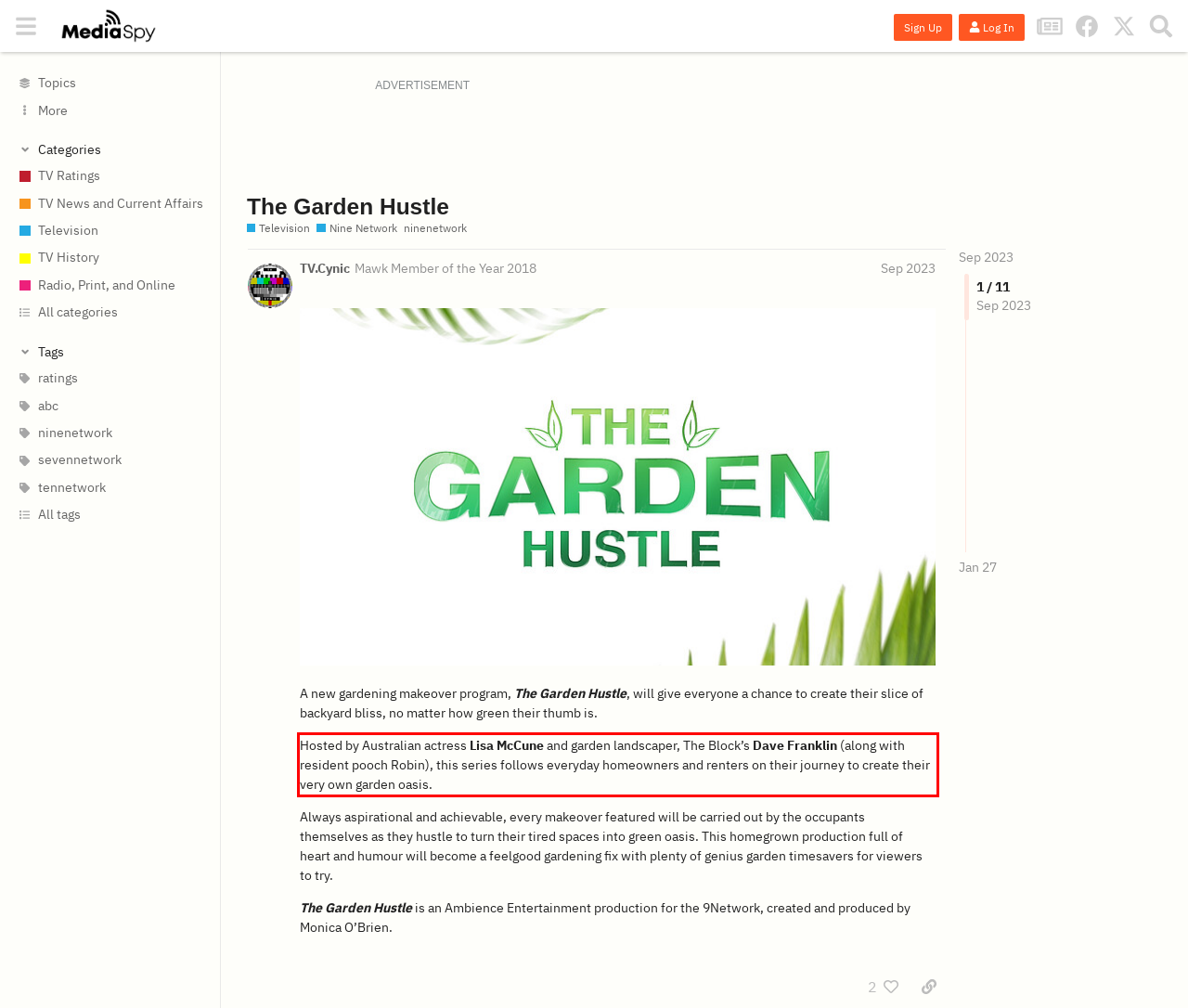You are provided with a screenshot of a webpage featuring a red rectangle bounding box. Extract the text content within this red bounding box using OCR.

Hosted by Australian actress Lisa McCune and garden landscaper, The Block’s Dave Franklin (along with resident pooch Robin), this series follows everyday homeowners and renters on their journey to create their very own garden oasis.